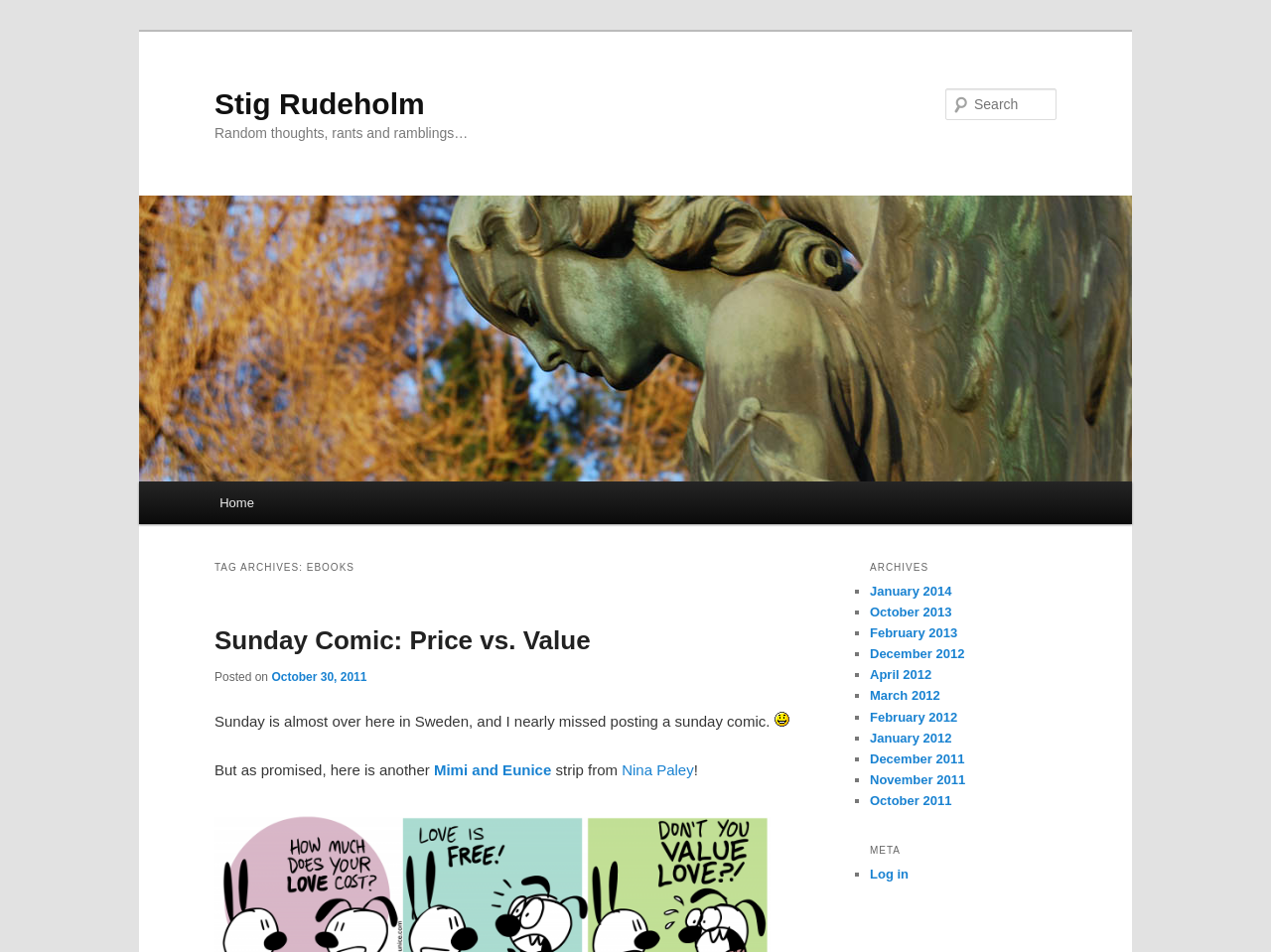Determine the bounding box coordinates of the area to click in order to meet this instruction: "Go to home page".

[0.16, 0.506, 0.212, 0.551]